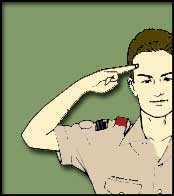Describe every aspect of the image in depth.

The image depicts a young male figure performing the Boy Scout salute, a gesture of respect traditionally used when saluting the flag of the United States of America, as well as Scout leaders and fellow Scouts. He is dressed in a light-colored scout uniform featuring insignia on the shoulder, showcasing elements like the red and black shoulder patches. The background is a solid, muted green which contrasts with the beige of his uniform, emphasizing the figure's expression of respect and pride. This salute symbolizes values such as honor and camaraderie within the scouting community.